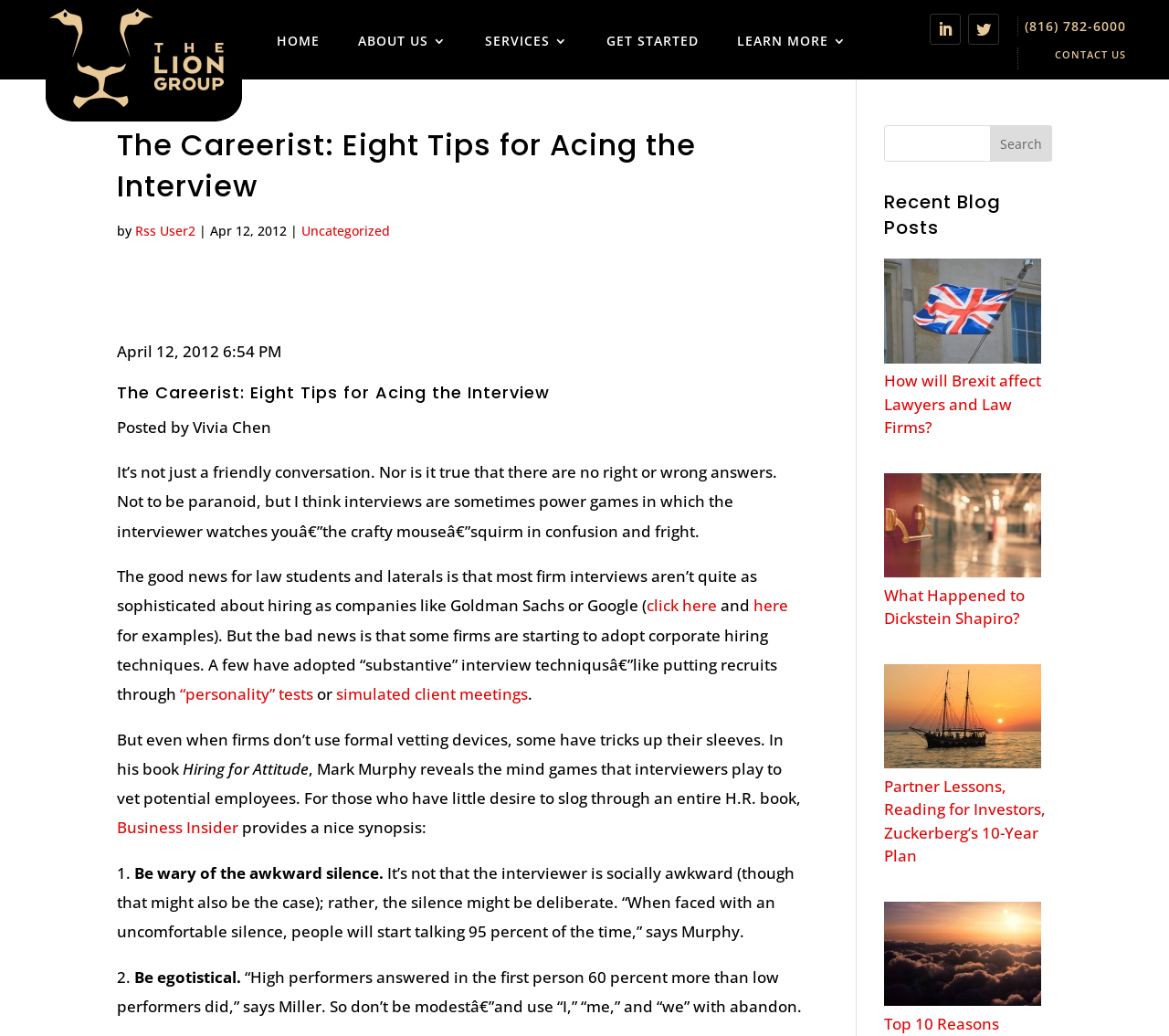Please give a concise answer to this question using a single word or phrase: 
Who is the author of the main article?

Vivia Chen